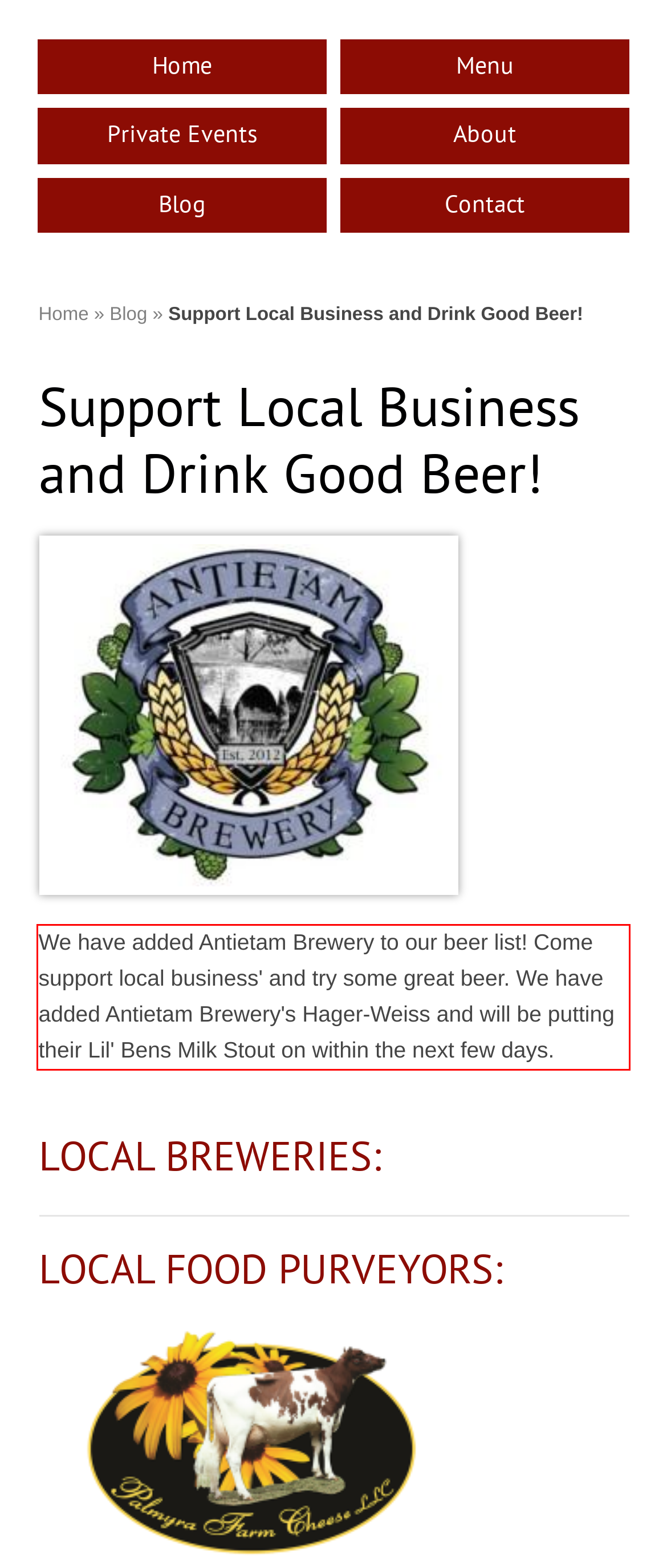Observe the screenshot of the webpage that includes a red rectangle bounding box. Conduct OCR on the content inside this red bounding box and generate the text.

We have added Antietam Brewery to our beer list! Come support local business' and try some great beer. We have added Antietam Brewery's Hager-Weiss and will be putting their Lil' Bens Milk Stout on within the next few days.